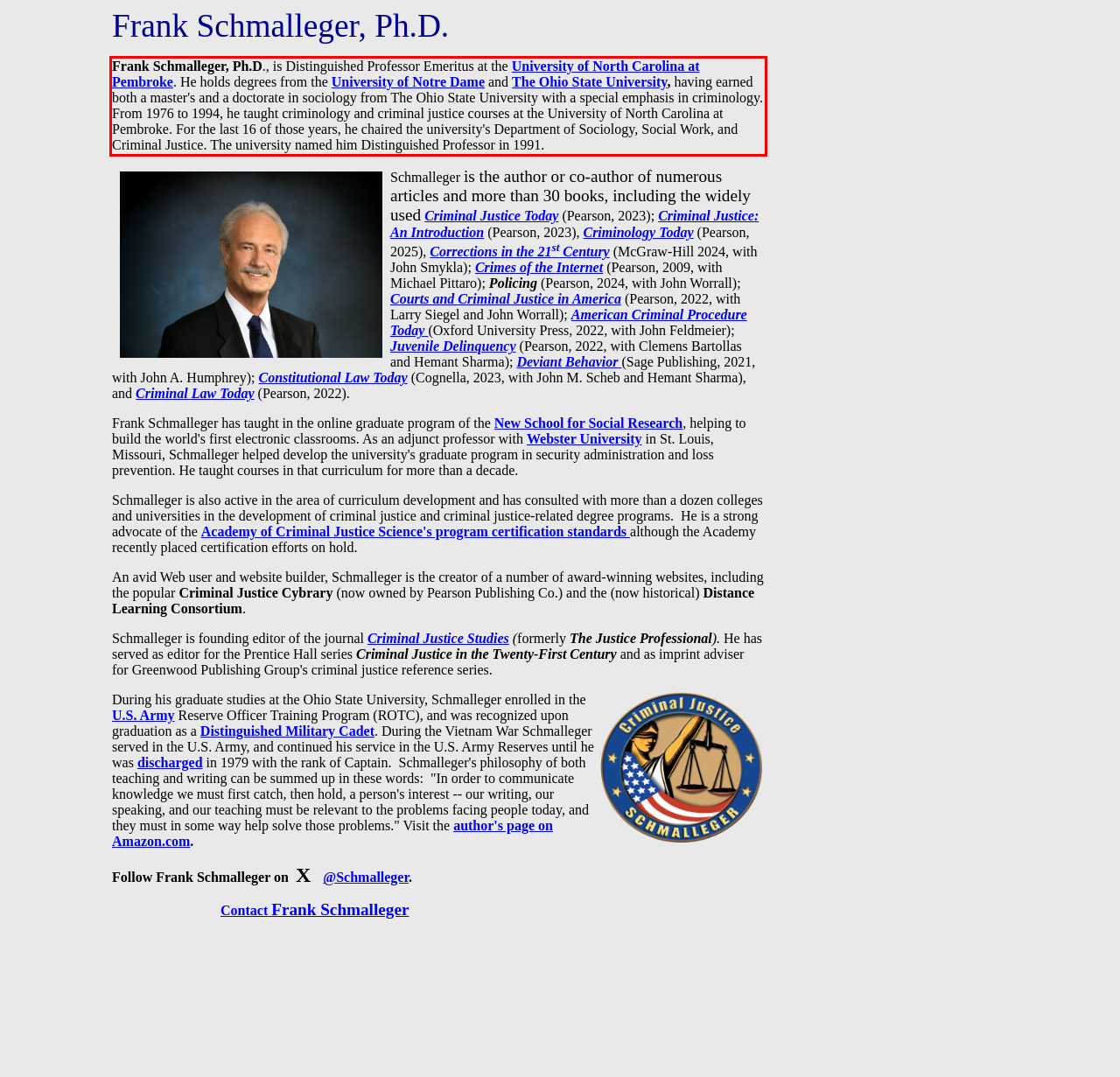Please look at the screenshot provided and find the red bounding box. Extract the text content contained within this bounding box.

Frank Schmalleger, Ph.D., is Distinguished Professor Emeritus at the University of North Carolina at Pembroke. He holds degrees from the University of Notre Dame and The Ohio State University, having earned both a master's and a doctorate in sociology from The Ohio State University with a special emphasis in criminology. From 1976 to 1994, he taught criminology and criminal justice courses at the University of North Carolina at Pembroke. For the last 16 of those years, he chaired the university's Department of Sociology, Social Work, and Criminal Justice. The university named him Distinguished Professor in 1991.